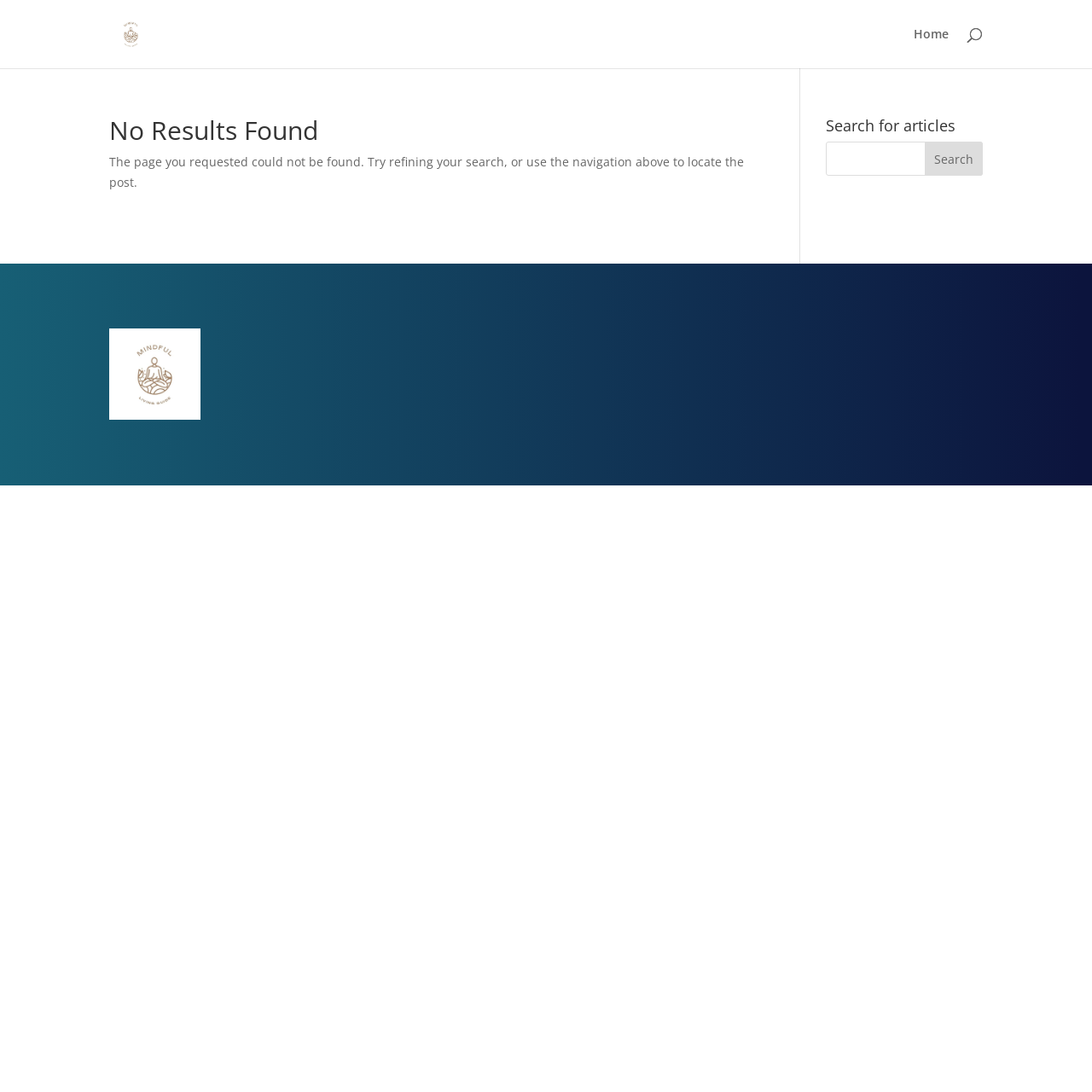Please provide a brief answer to the question using only one word or phrase: 
What is the navigation option above the search bar?

Home